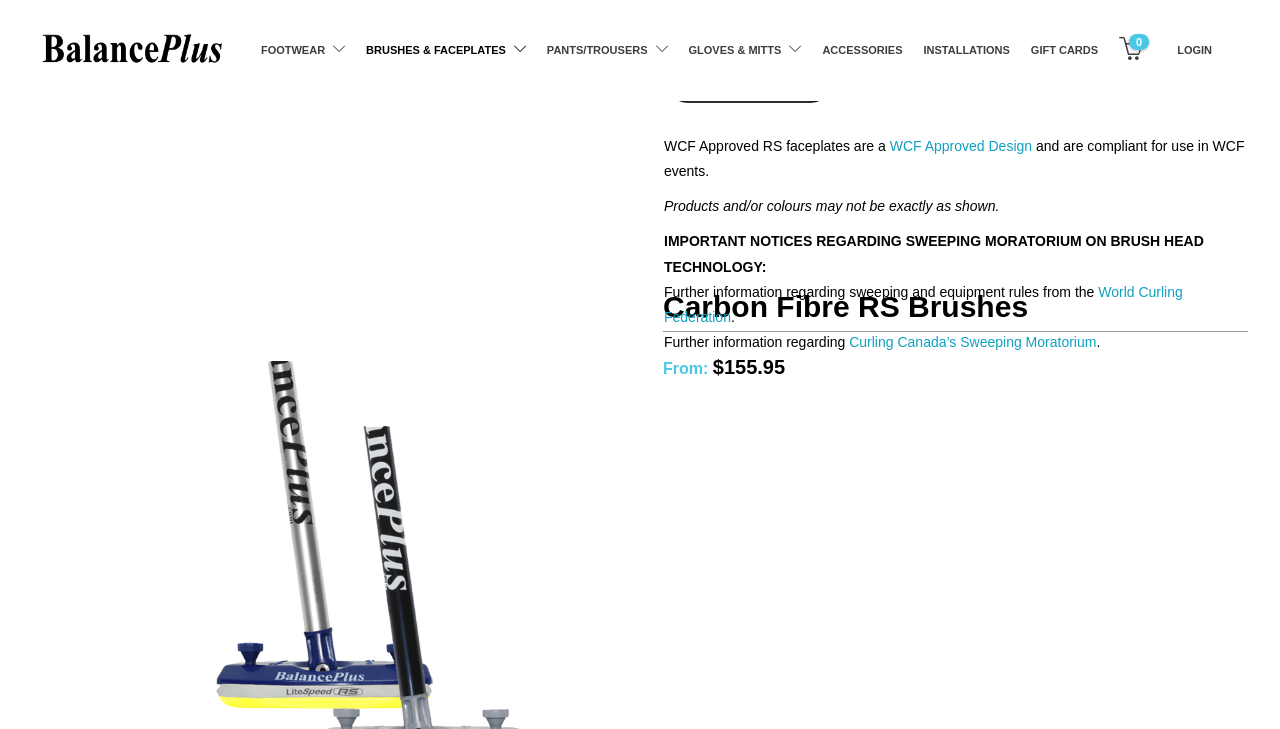Offer an in-depth caption of the entire webpage.

The webpage is about Carbon Fibre RS Brushes from BalancePlus. At the top, there is a navigation menu with 9 links, including "FOOTWEAR", "BRUSHES & FACEPLATES", "PANTS/TROUSERS", "GLOVES & MITTS", "ACCESSORIES", "INSTALLATIONS", "GIFT CARDS", and "LOGIN". 

Below the navigation menu, there is a heading that reads "Carbon Fibre RS Brushes". Underneath the heading, there is a section with a label "From:" followed by a price of $155.95. 

To the right of the price, there is a "compare brushes button" and a text that says "To add additional RS Sleeves, please click here". Below this text, there is an "add extra sleeves button" with an image. 

The webpage then describes the WCF Approved RS faceplates, stating that they are compliant for use in WCF events. There is also a link to "WCF Approved Design". 

Further down, there are several paragraphs of text, including a notice about products and/or colours not being exactly as shown, and important notices regarding sweeping moratorium on brush head technology. These notices include links to the World Curling Federation and Curling Canada’s Sweeping Moratorium.